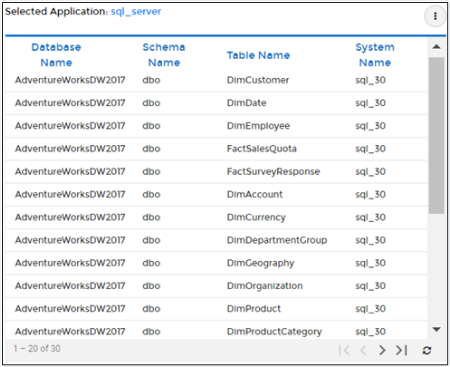What type of database elements are outlined in the table?
Refer to the image and offer an in-depth and detailed answer to the question.

The answer can be obtained by analyzing the columns of the table, which include Database Name, Schema Name, Table Name, and System Name, indicating that the table outlines various database elements related to the AdventureWorksDW2017 database.